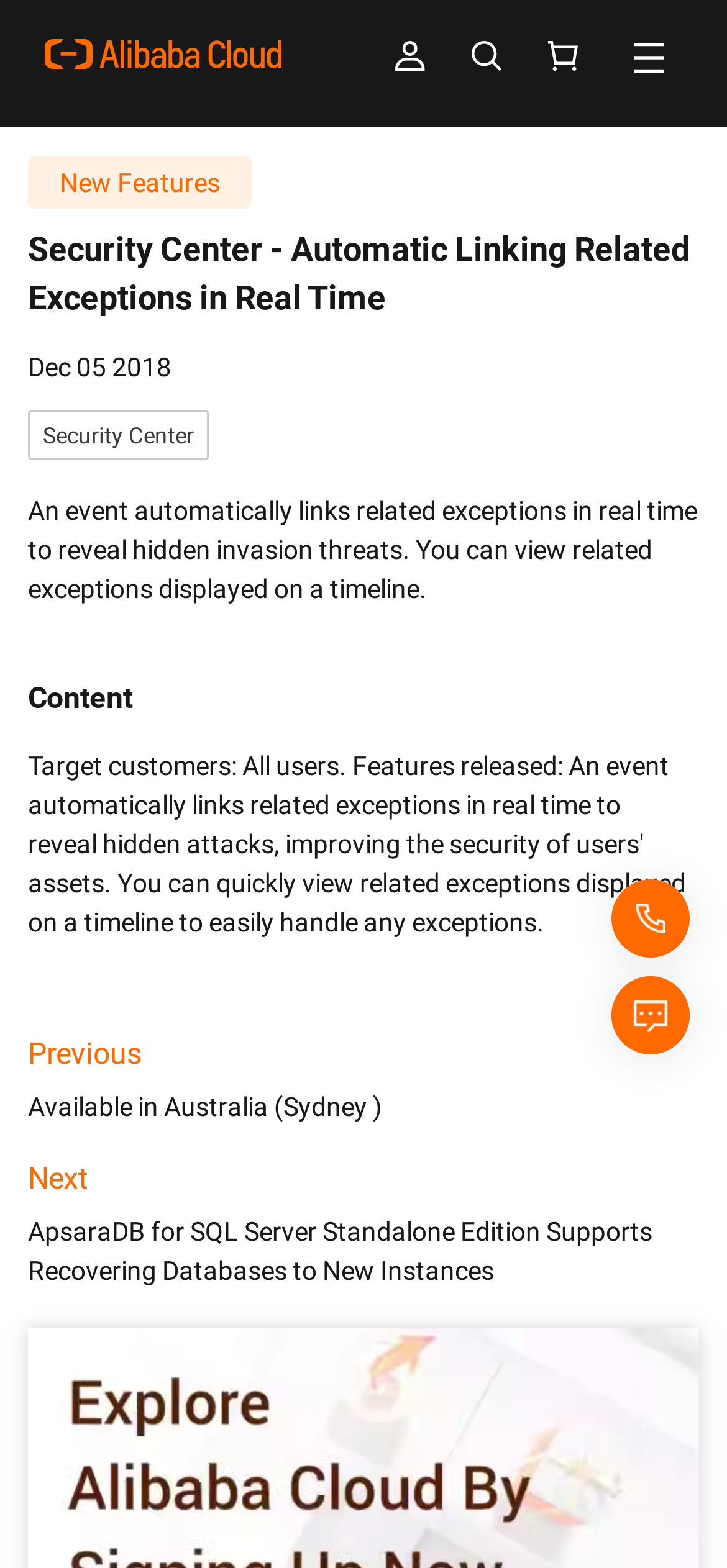What is the purpose of the event mentioned in the article?
Give a detailed response to the question by analyzing the screenshot.

I found the answer by reading the StaticText element with the text 'An event automatically links related exceptions in real time to reveal hidden invasion threats. You can view related exceptions displayed on a timeline.' which describes the purpose of the event.